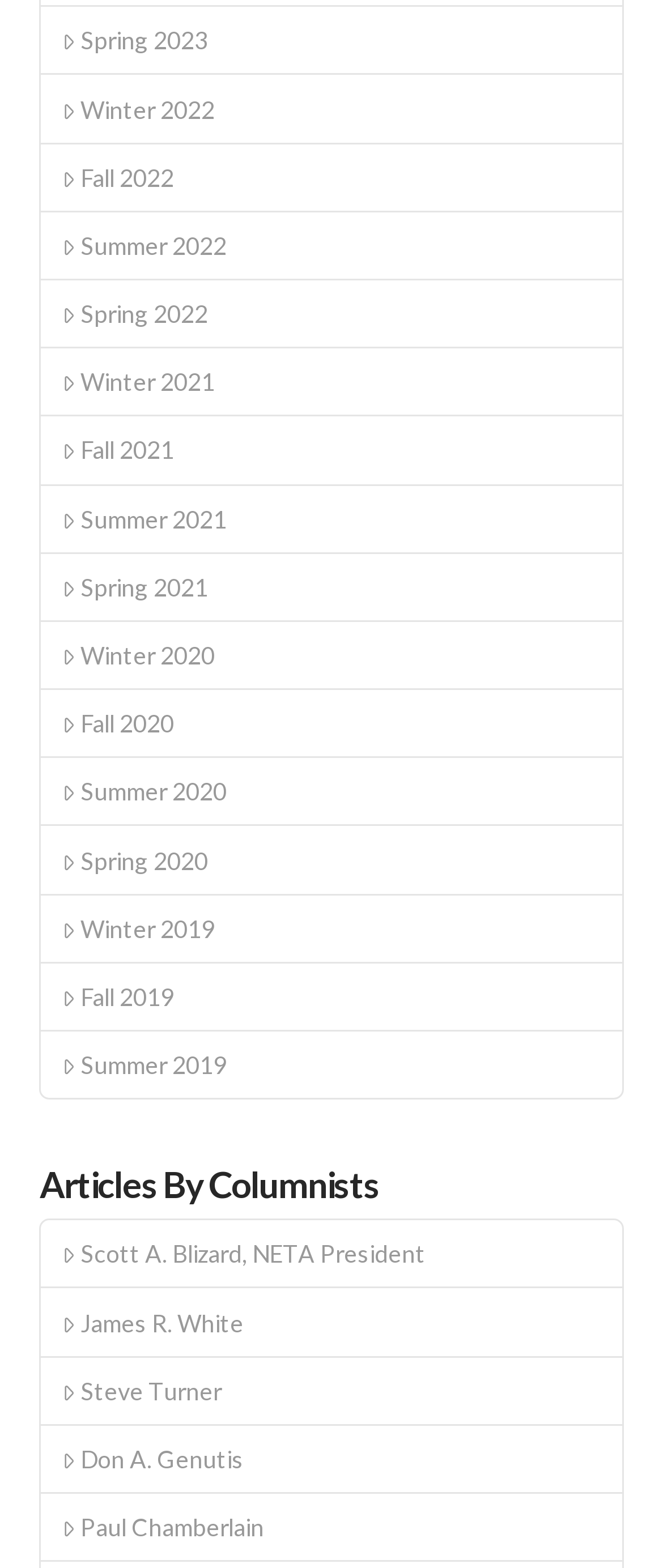Please find and report the bounding box coordinates of the element to click in order to perform the following action: "Read articles by Scott A. Blizard, NETA President". The coordinates should be expressed as four float numbers between 0 and 1, in the format [left, top, right, bottom].

[0.063, 0.778, 0.937, 0.822]